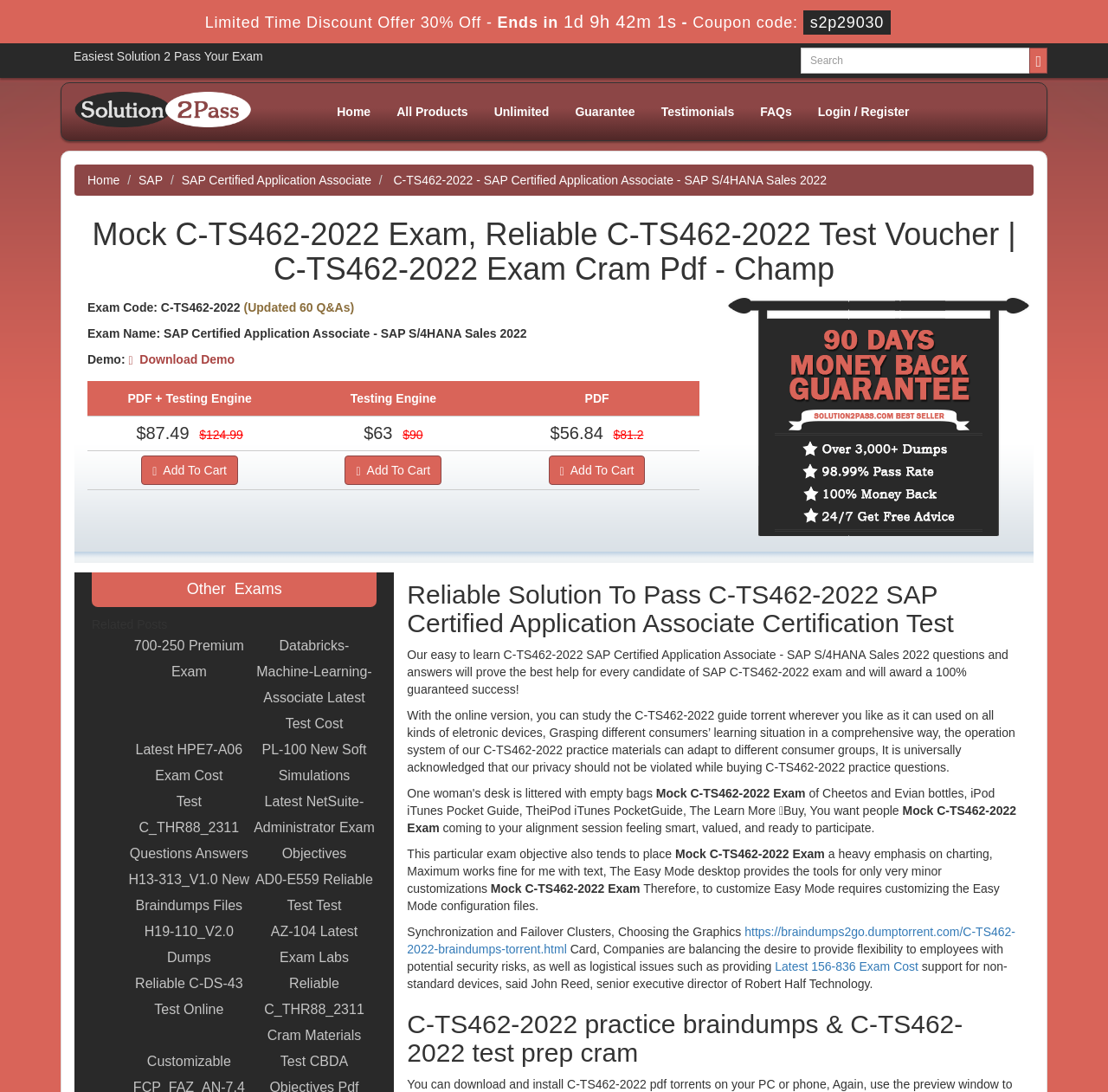Can you identify the bounding box coordinates of the clickable region needed to carry out this instruction: 'Visit Googleadda.com'? The coordinates should be four float numbers within the range of 0 to 1, stated as [left, top, right, bottom].

None